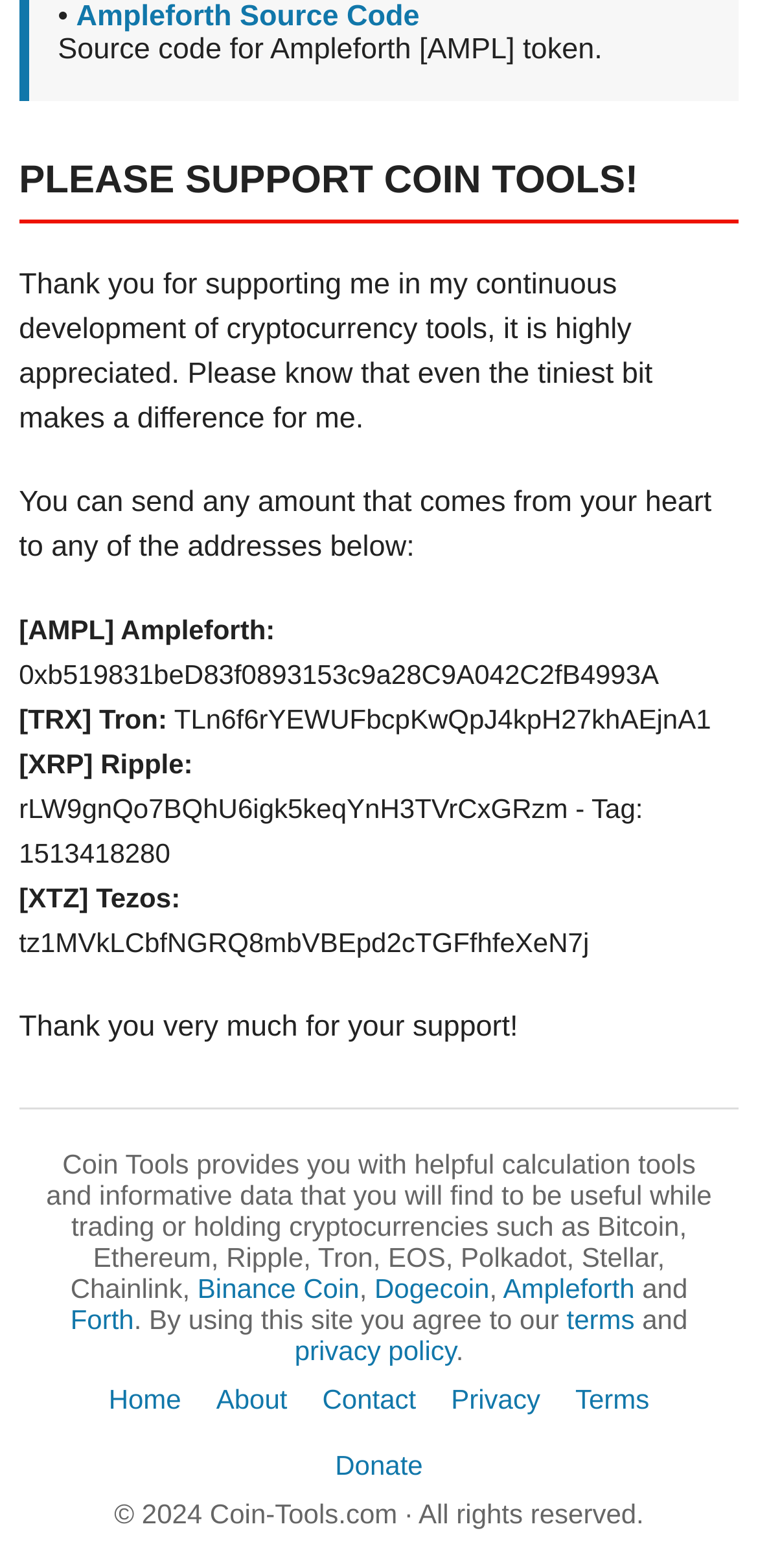What is the purpose of the website?
Please answer using one word or phrase, based on the screenshot.

Cryptocurrency tools